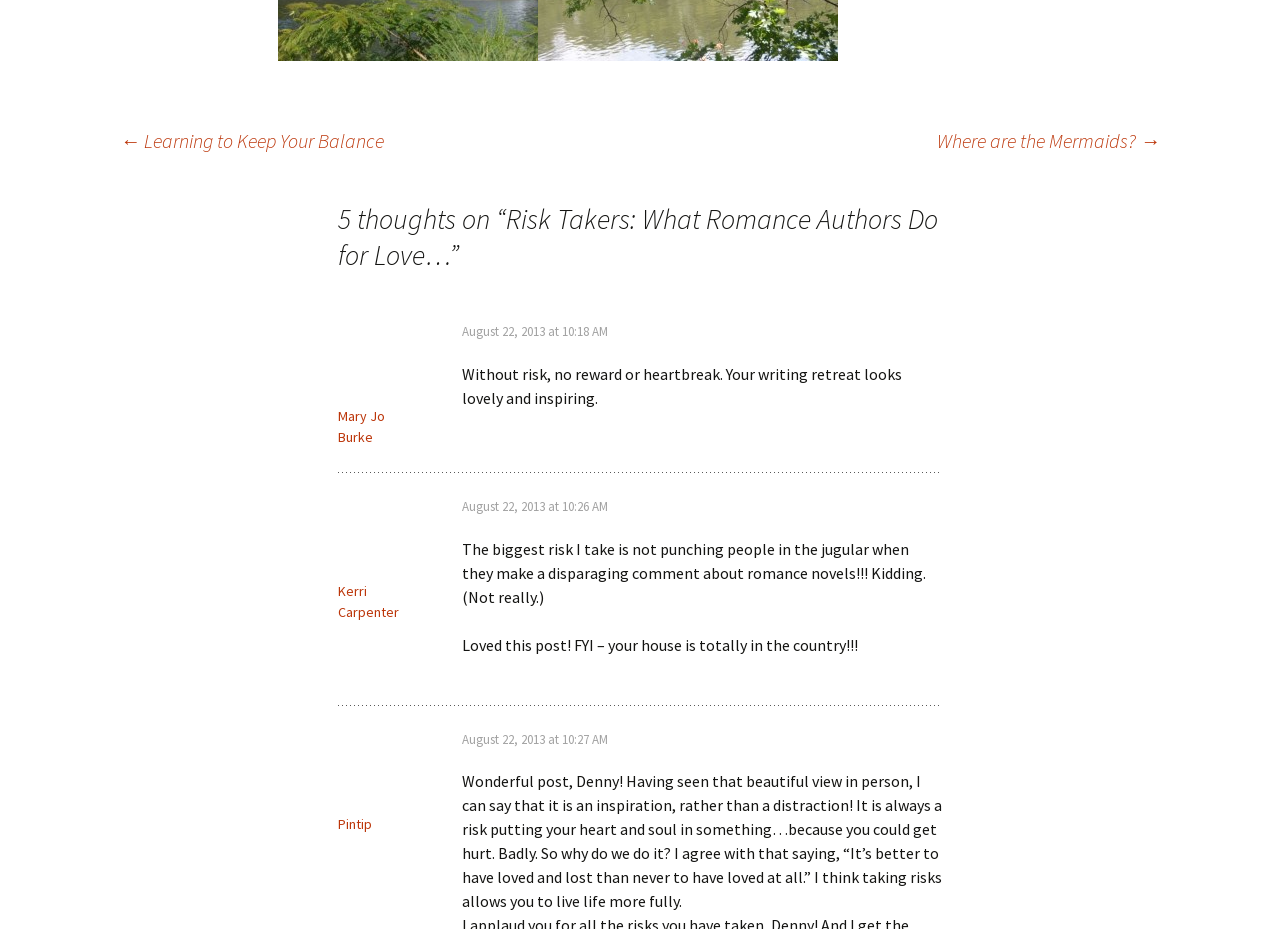Based on the image, give a detailed response to the question: What is the date of the last comment?

The date of the last comment can be found in the time element with bounding box coordinates [0.361, 0.787, 0.475, 0.805]. The text content of this element is 'August 22, 2013 at 10:27 AM'.